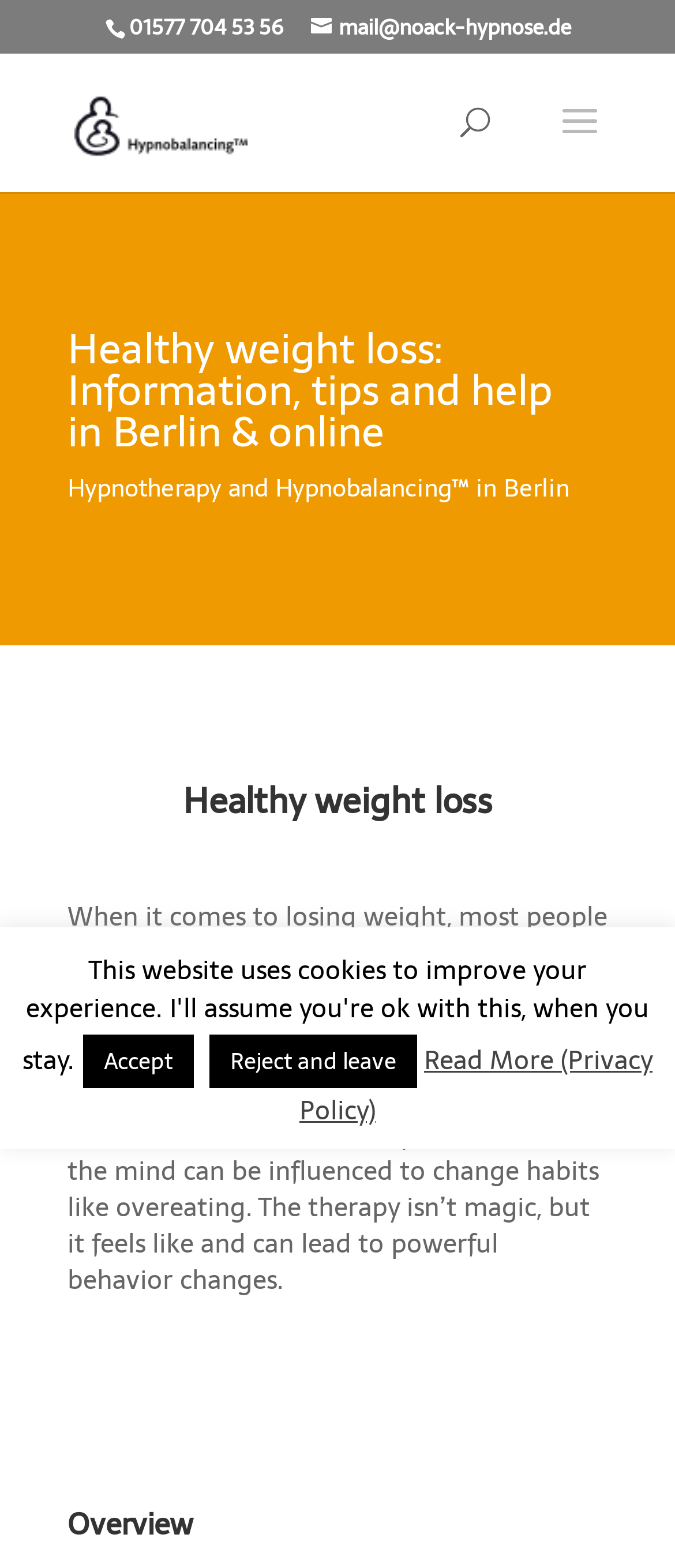Analyze the image and answer the question with as much detail as possible: 
What is the purpose of hypnotherapy according to the webpage?

I found the purpose of hypnotherapy by reading the StaticText element with the bounding box coordinates [0.1, 0.57, 0.9, 0.83], which contains the text 'The idea is that the mind can be influenced to change habits like overeating. The therapy isn’t magic, but it feels like and can lead to powerful behavior changes'.